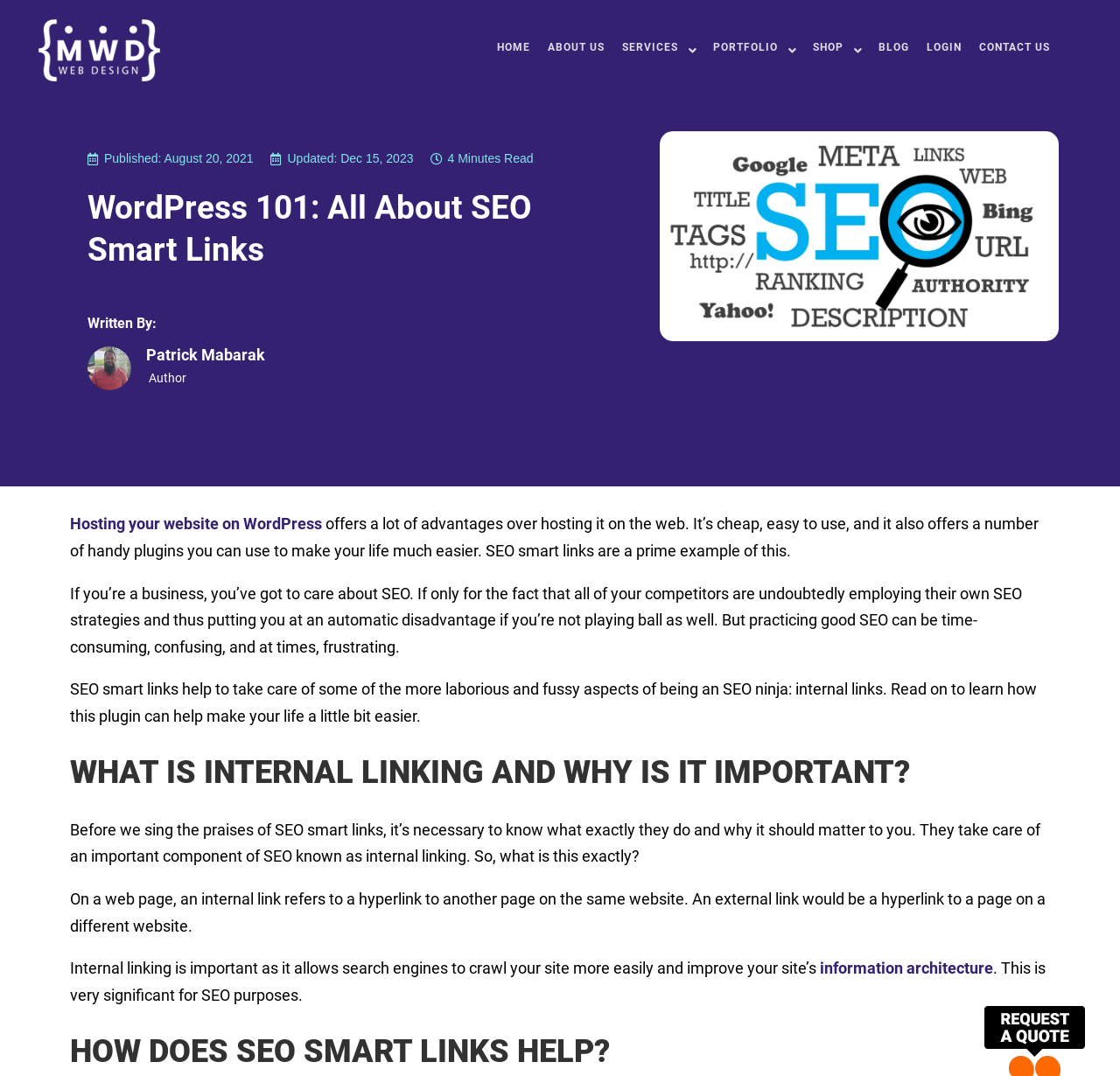Please find the bounding box coordinates for the clickable element needed to perform this instruction: "Go to the 'BLOG' page".

[0.777, 0.038, 0.82, 0.049]